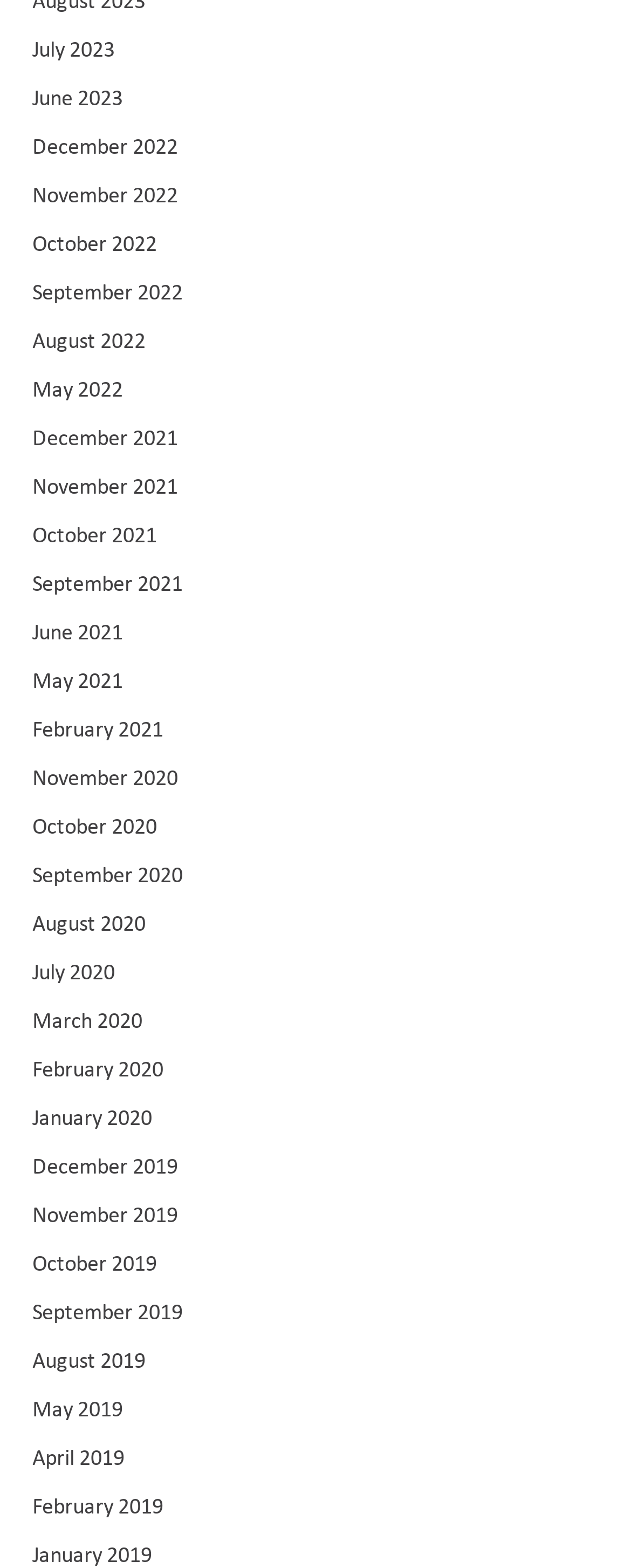Determine the bounding box coordinates for the region that must be clicked to execute the following instruction: "view December 2022".

[0.051, 0.079, 0.282, 0.105]